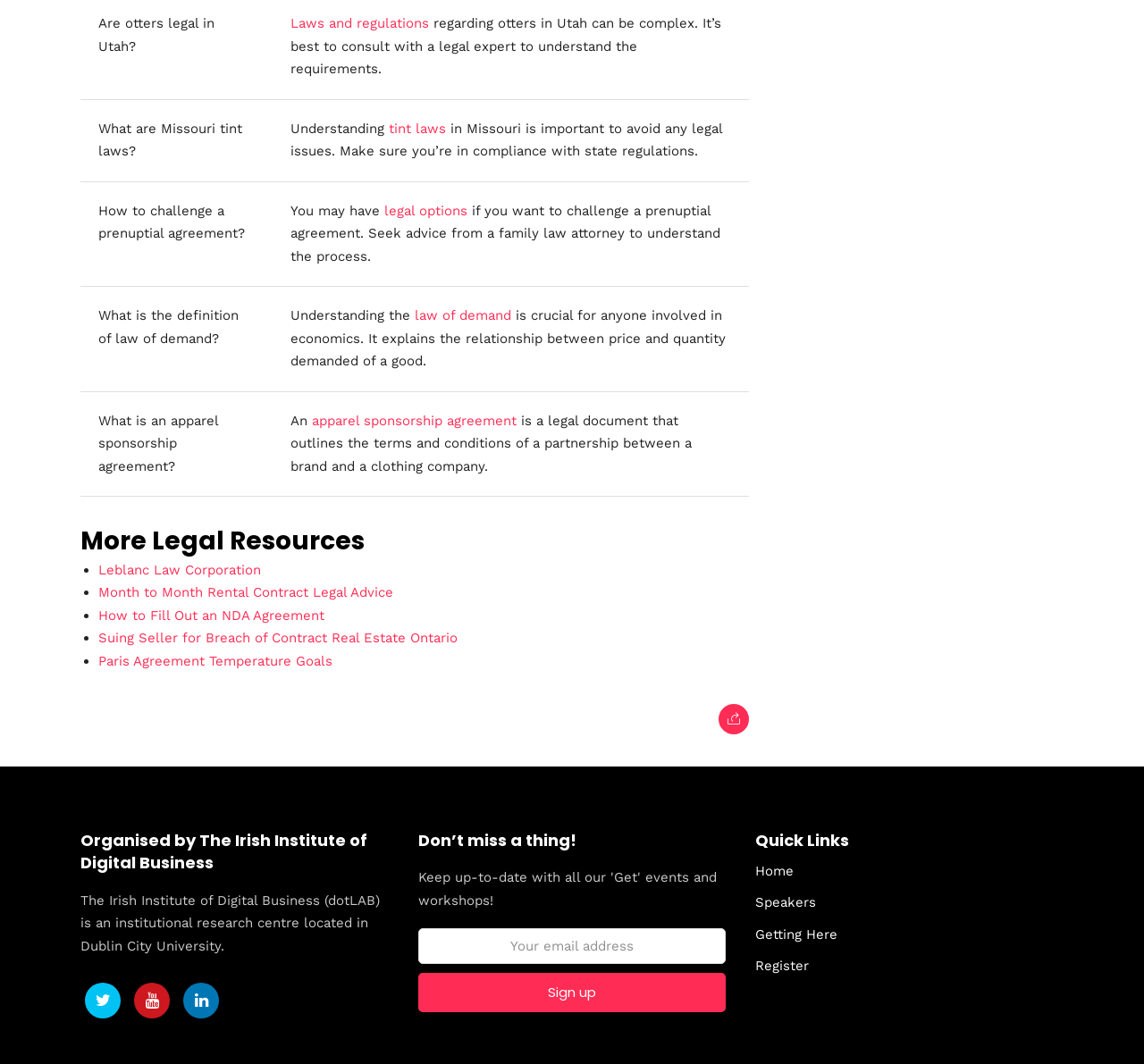Determine the bounding box for the UI element described here: "tint laws".

[0.34, 0.113, 0.39, 0.128]